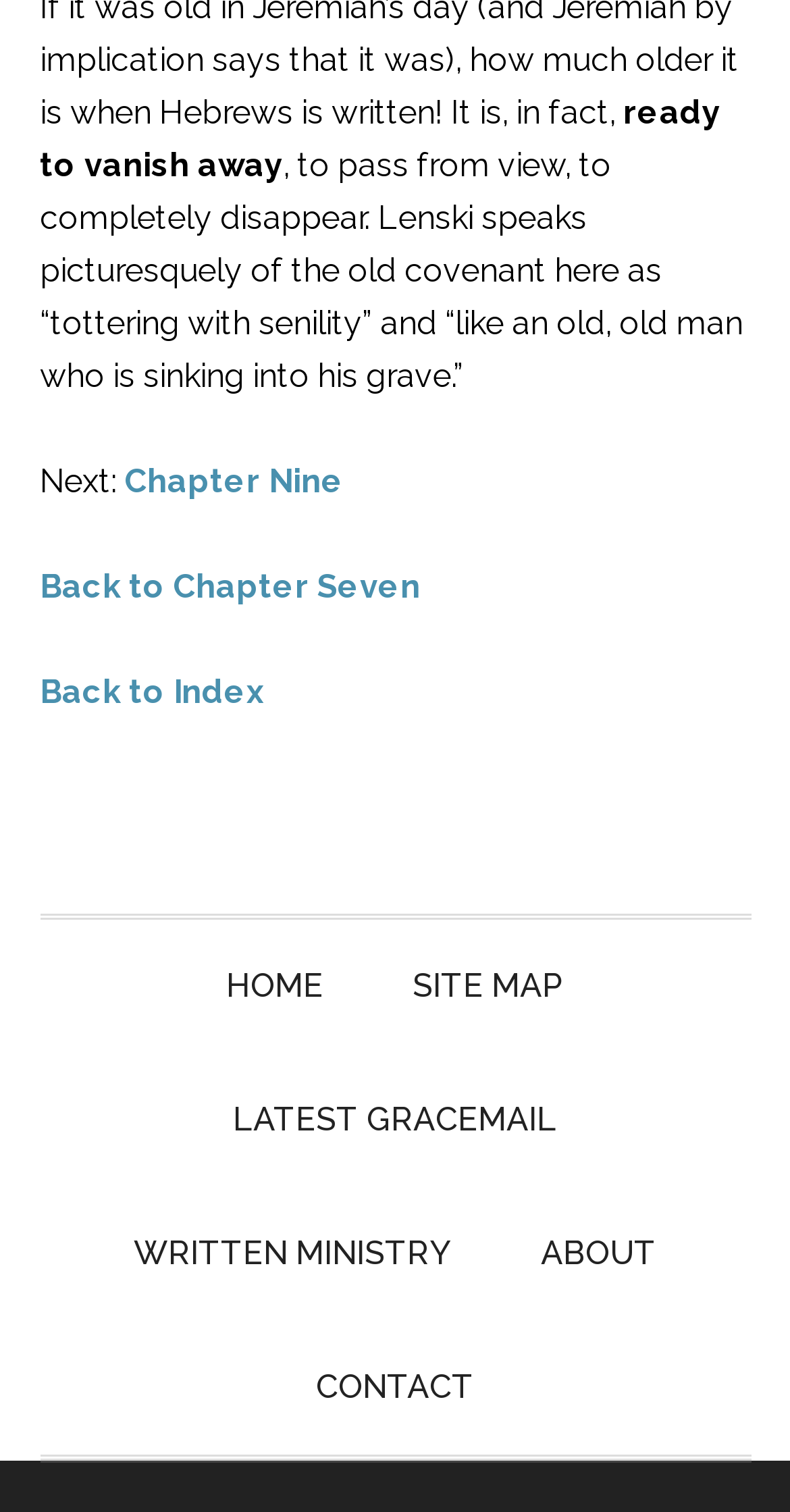Determine the bounding box coordinates of the region that needs to be clicked to achieve the task: "Click on the Business category".

None